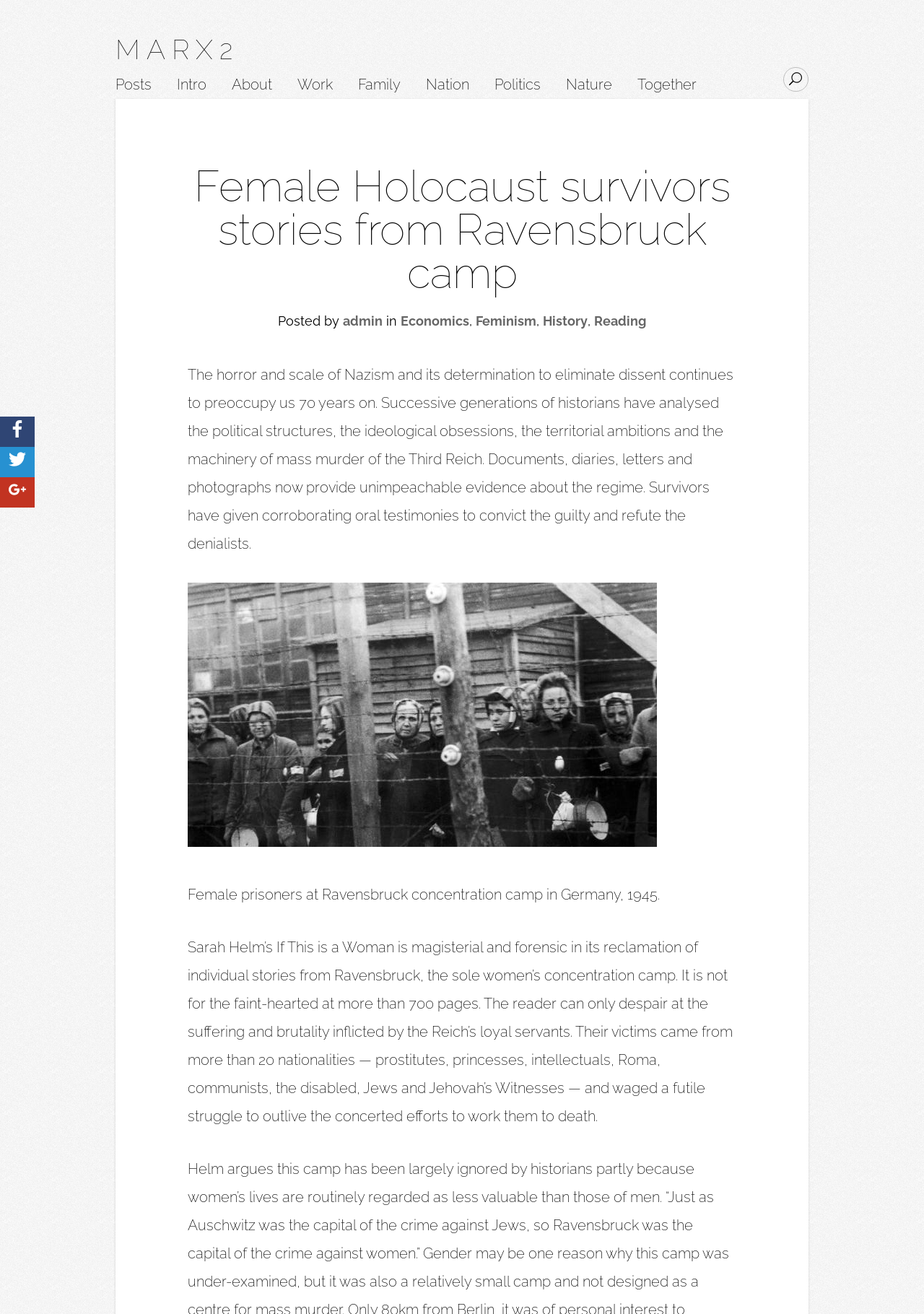Please specify the bounding box coordinates for the clickable region that will help you carry out the instruction: "Search for a keyword".

[0.848, 0.051, 0.875, 0.07]